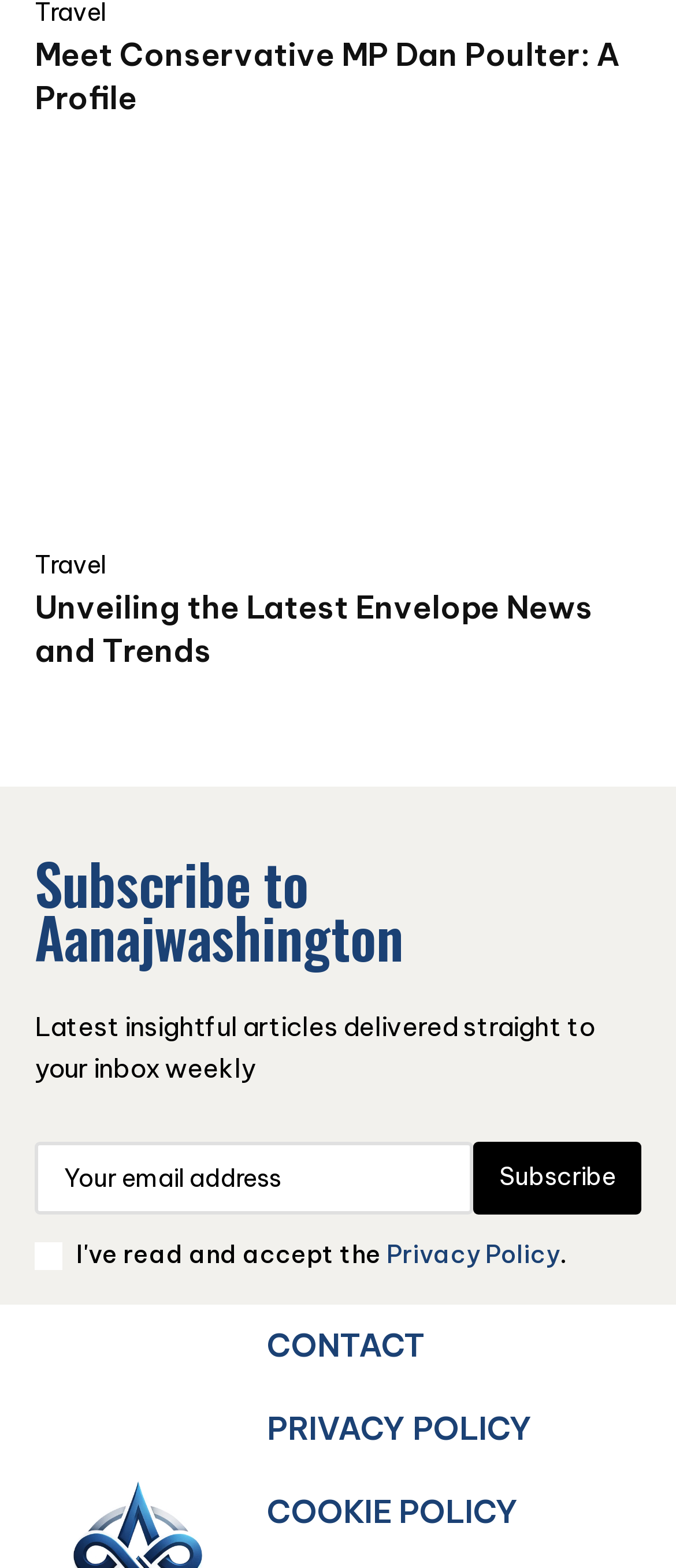Using the element description: "aria-label="email" name="email" placeholder="Your email address"", determine the bounding box coordinates for the specified UI element. The coordinates should be four float numbers between 0 and 1, [left, top, right, bottom].

[0.051, 0.728, 0.7, 0.774]